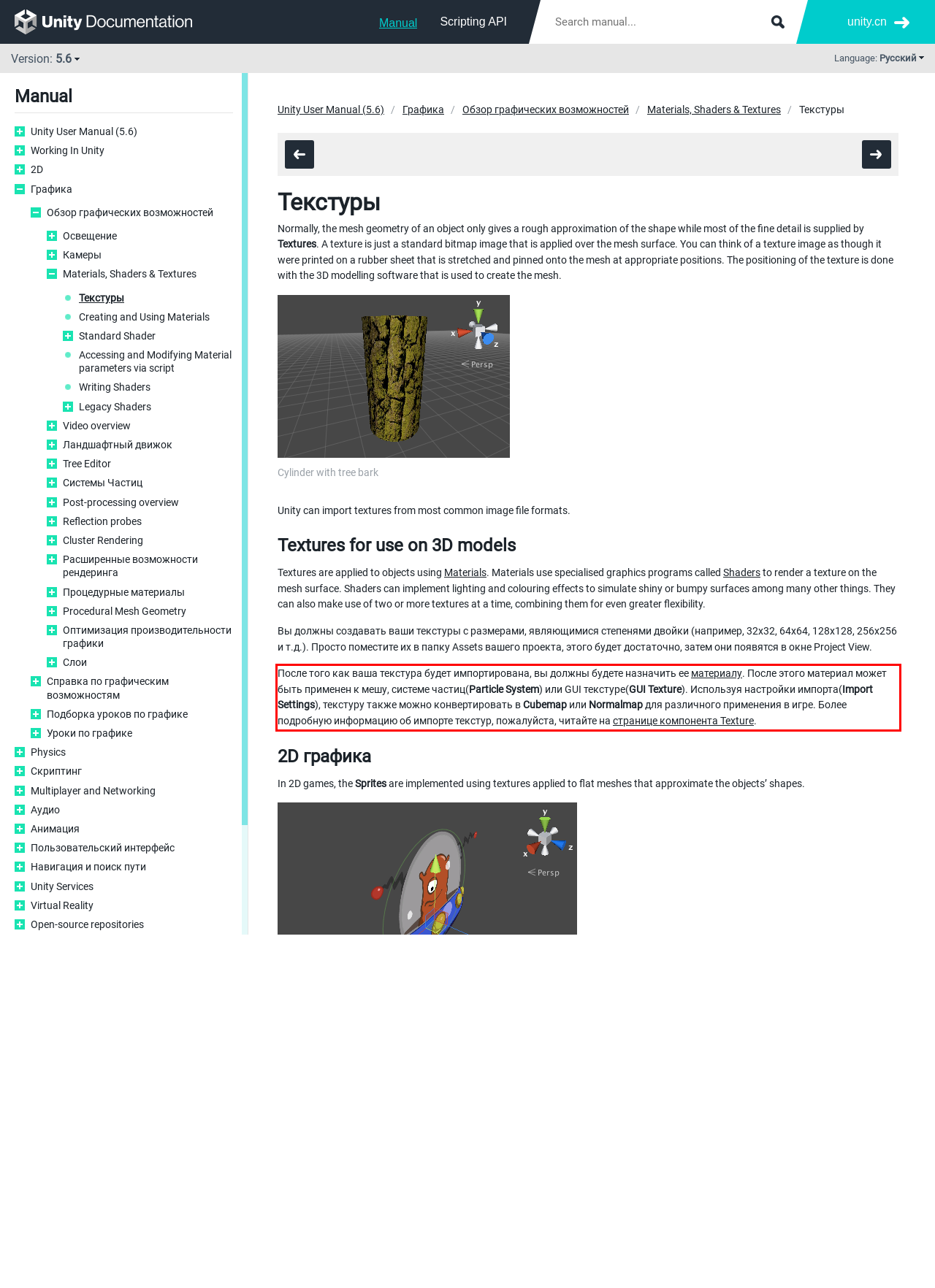You are presented with a screenshot containing a red rectangle. Extract the text found inside this red bounding box.

После того как ваша текстура будет импортирована, вы должны будете назначить ее материалу. После этого материал может быть применен к мешу, системе частиц(Particle System) или GUI текстуре(GUI Texture). Используя настройки импорта(Import Settings), текстуру также можно конвертировать в Cubemap или Normalmap для различного применения в игре. Более подробную информацию об импорте текстур, пожалуйста, читайте на странице компонента Texture.